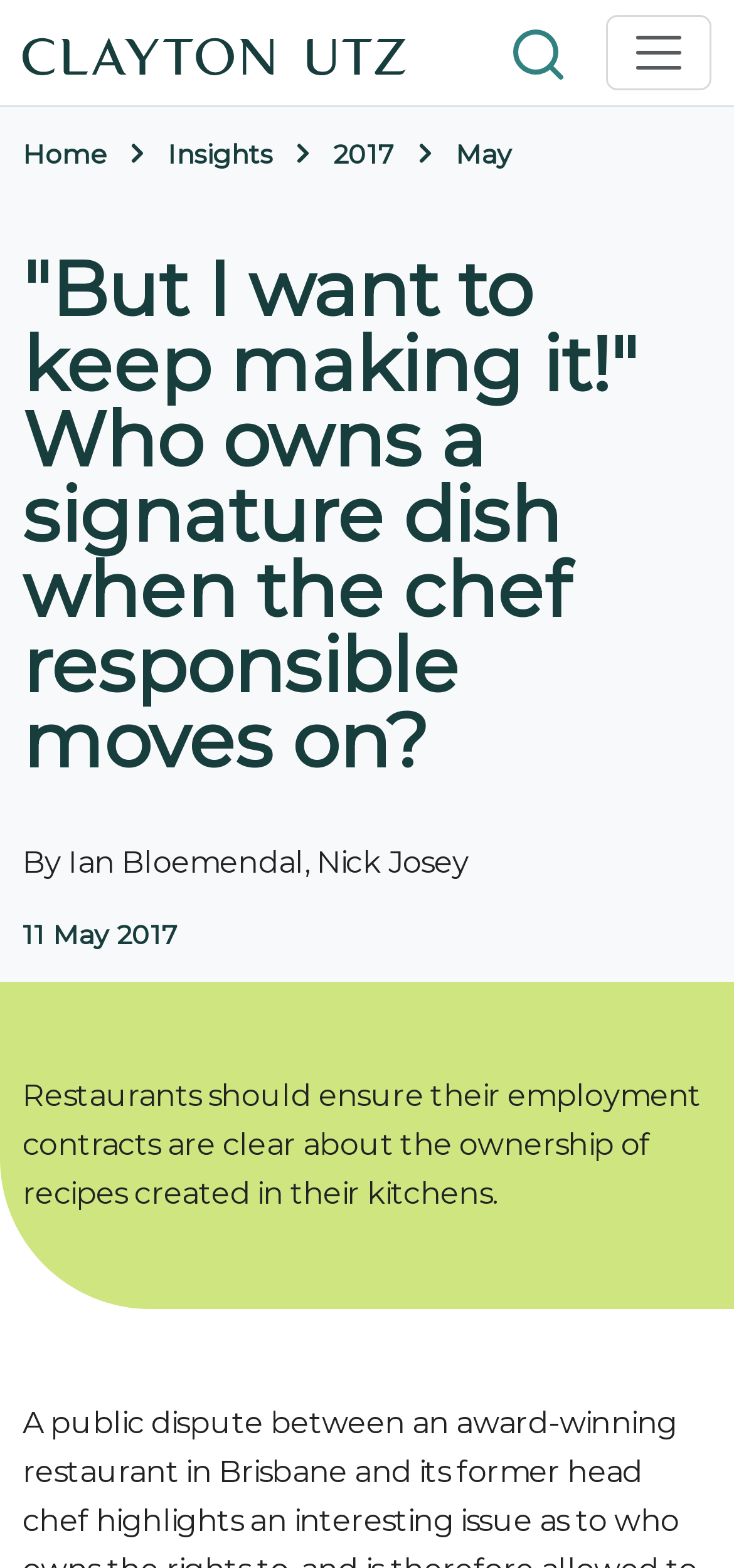With reference to the image, please provide a detailed answer to the following question: Who wrote this article?

The authors of the article are mentioned in the static text element 'By Ian Bloemendal, Nick Josey' which is located below the main heading.